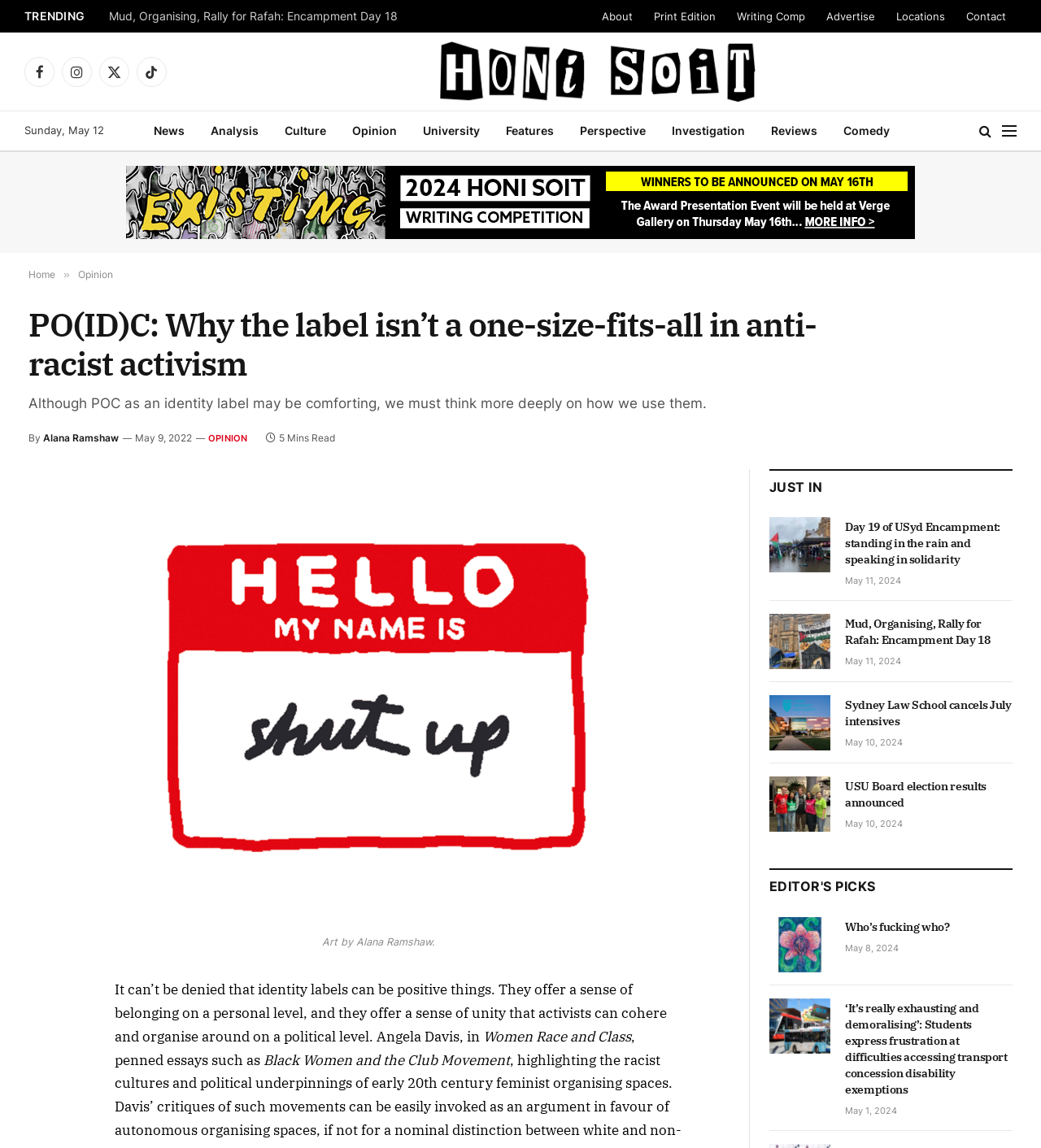Please reply to the following question using a single word or phrase: 
What is the category of the article?

Opinion